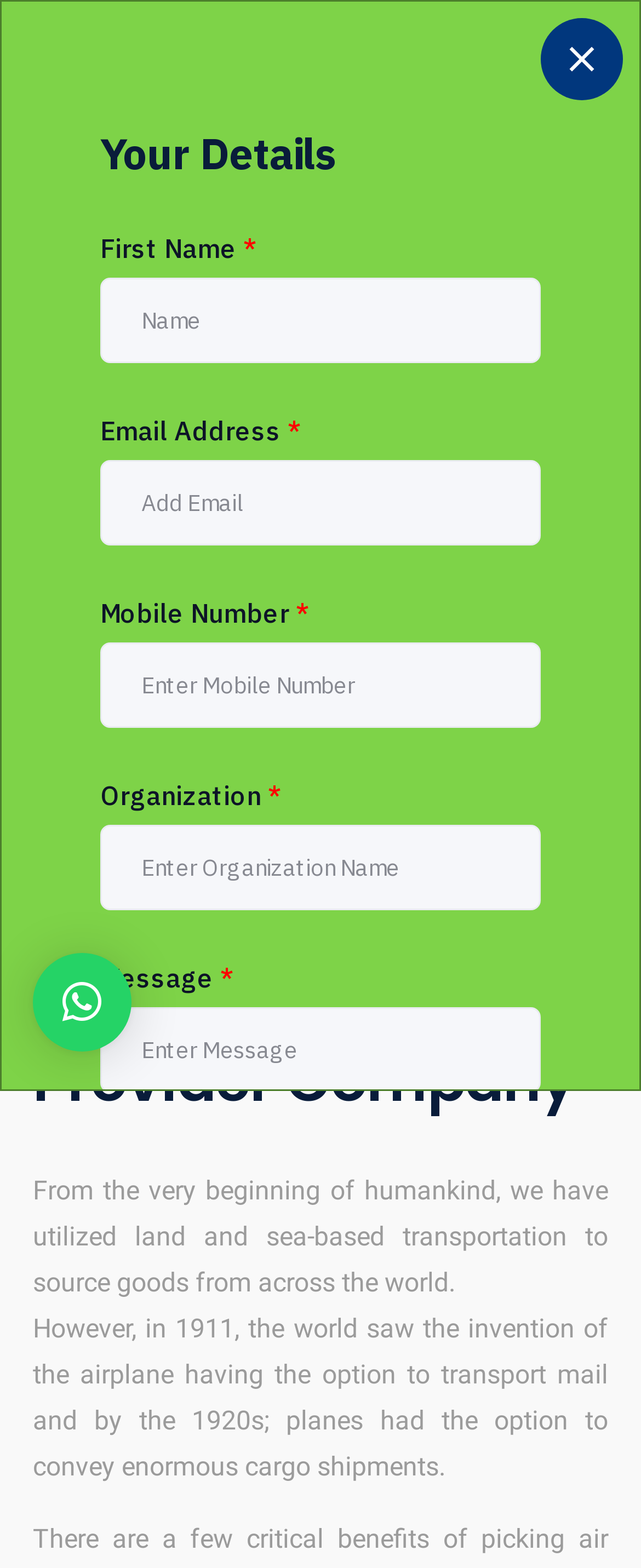What is the topic of the paragraph?
Craft a detailed and extensive response to the question.

The topic of the paragraph is the history of air transportation, as it mentions the invention of the airplane in 1911 and its use for transporting mail and cargo by the 1920s.